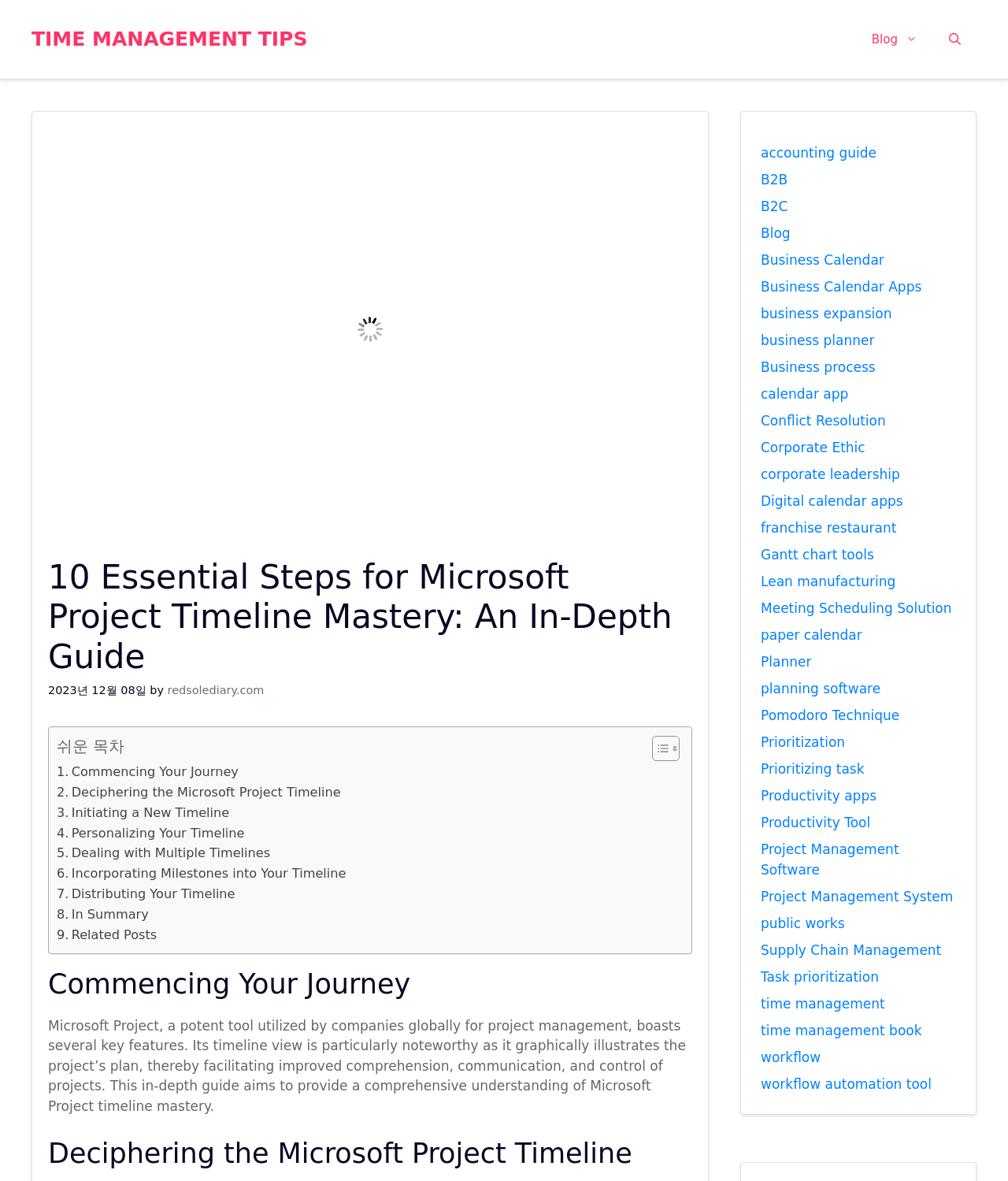What is the title of the guide?
Answer the question with as much detail as possible.

The title of the guide can be found in the heading element with the text '10 Essential Steps for Microsoft Project Timeline Mastery: An In-Depth Guide' which is located at the top of the webpage.